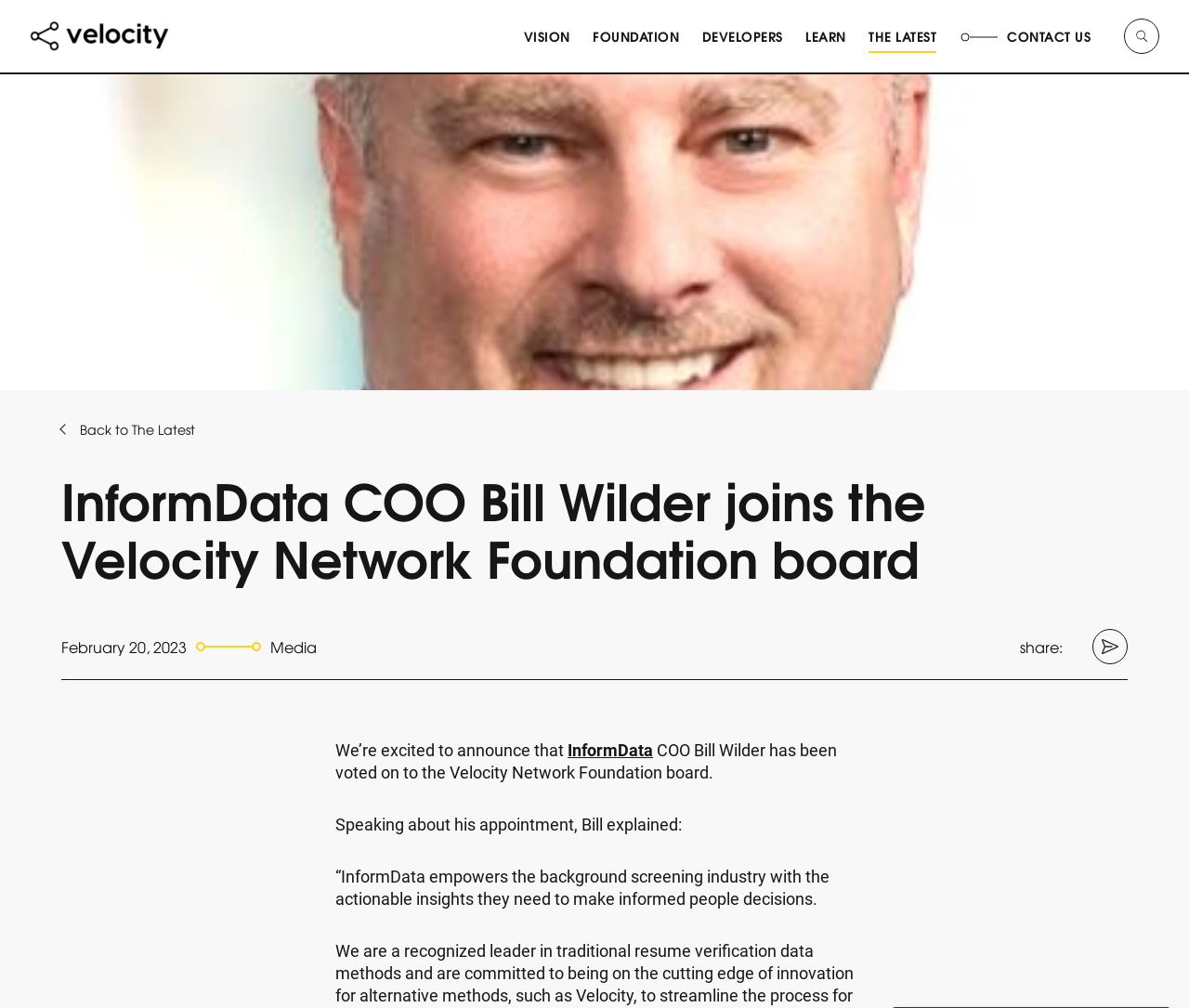What is the purpose of InformData?
Refer to the image and give a detailed response to the question.

Based on the quote by Bill Wilder, InformData empowers the background screening industry with actionable insights, which enables them to make informed people decisions.